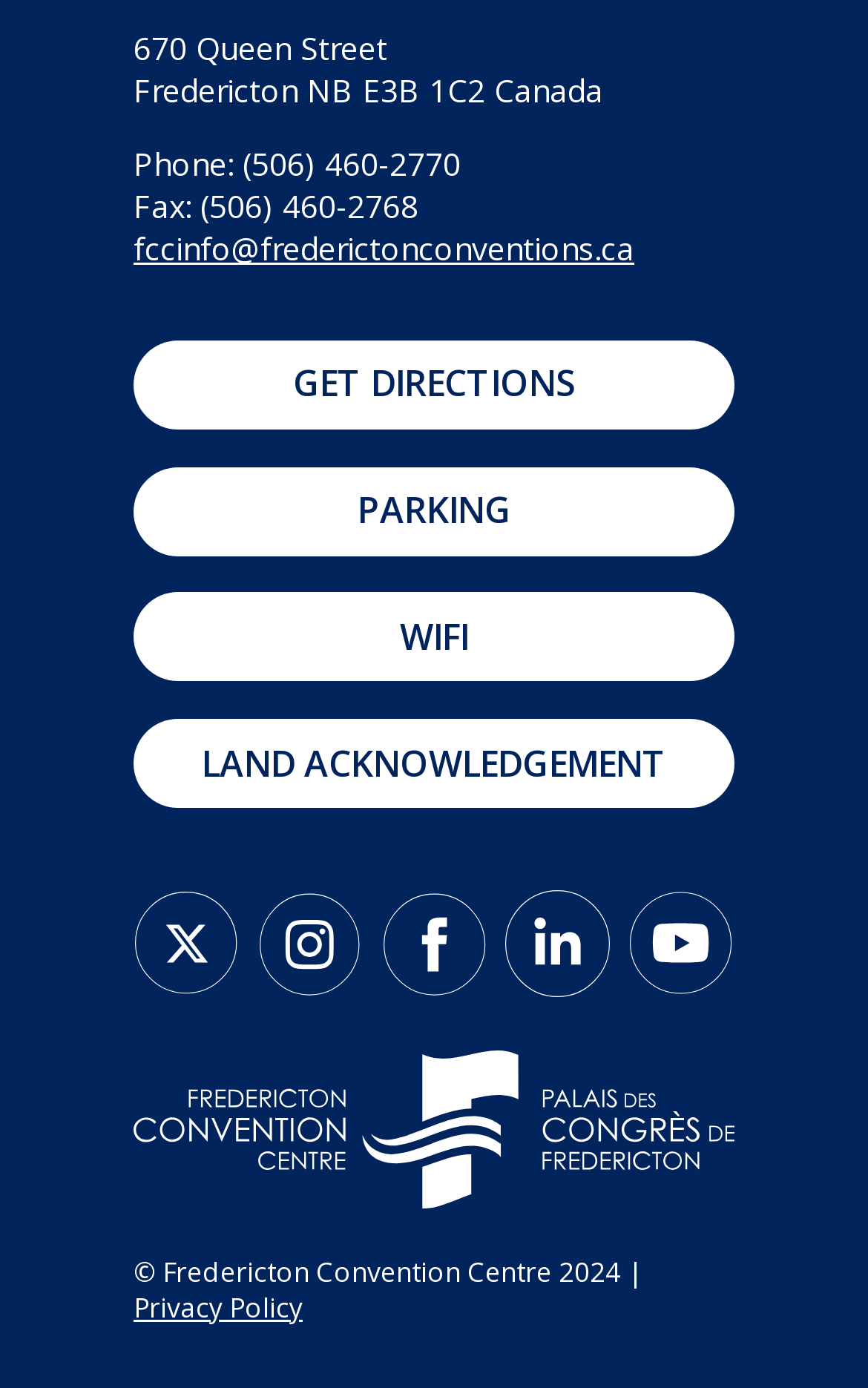Provide a short answer using a single word or phrase for the following question: 
What is the address of the Fredericton Convention Centre?

670 Queen Street